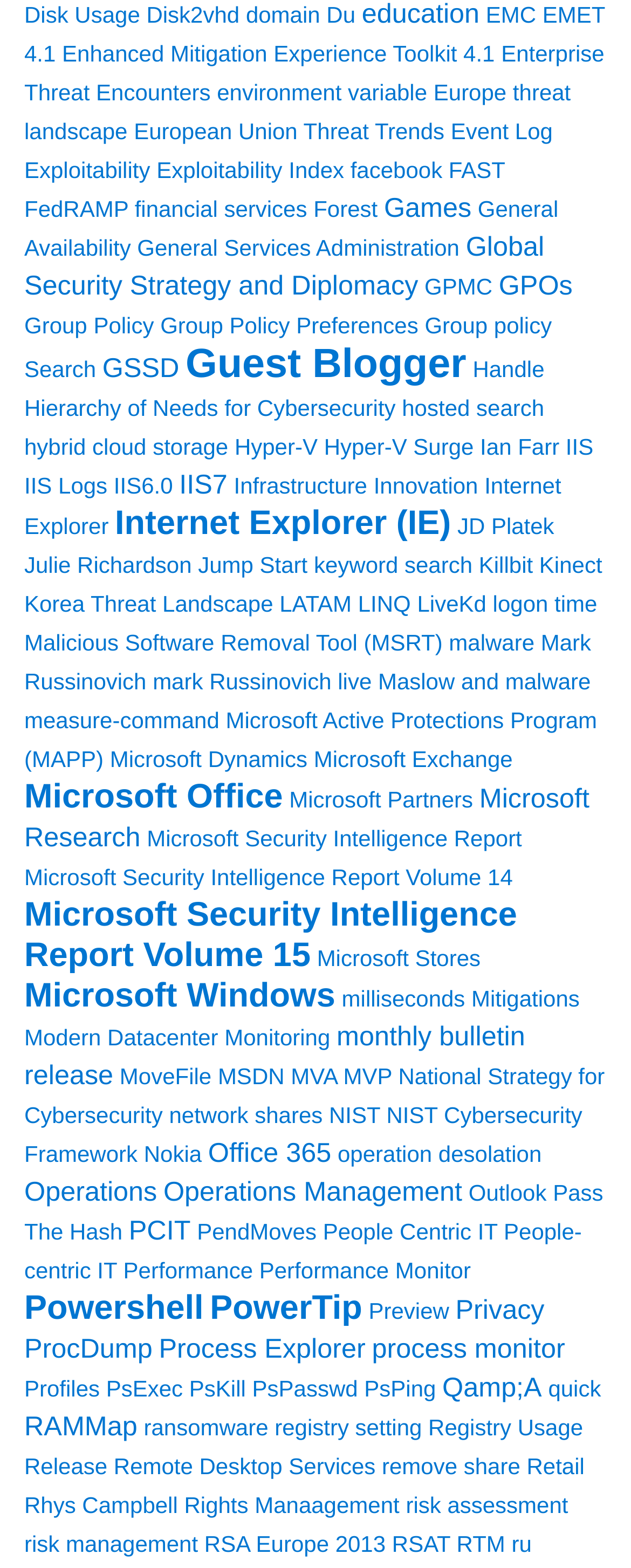Determine the bounding box coordinates of the clickable element to achieve the following action: 'Learn about Exploitability Index'. Provide the coordinates as four float values between 0 and 1, formatted as [left, top, right, bottom].

[0.248, 0.1, 0.545, 0.116]